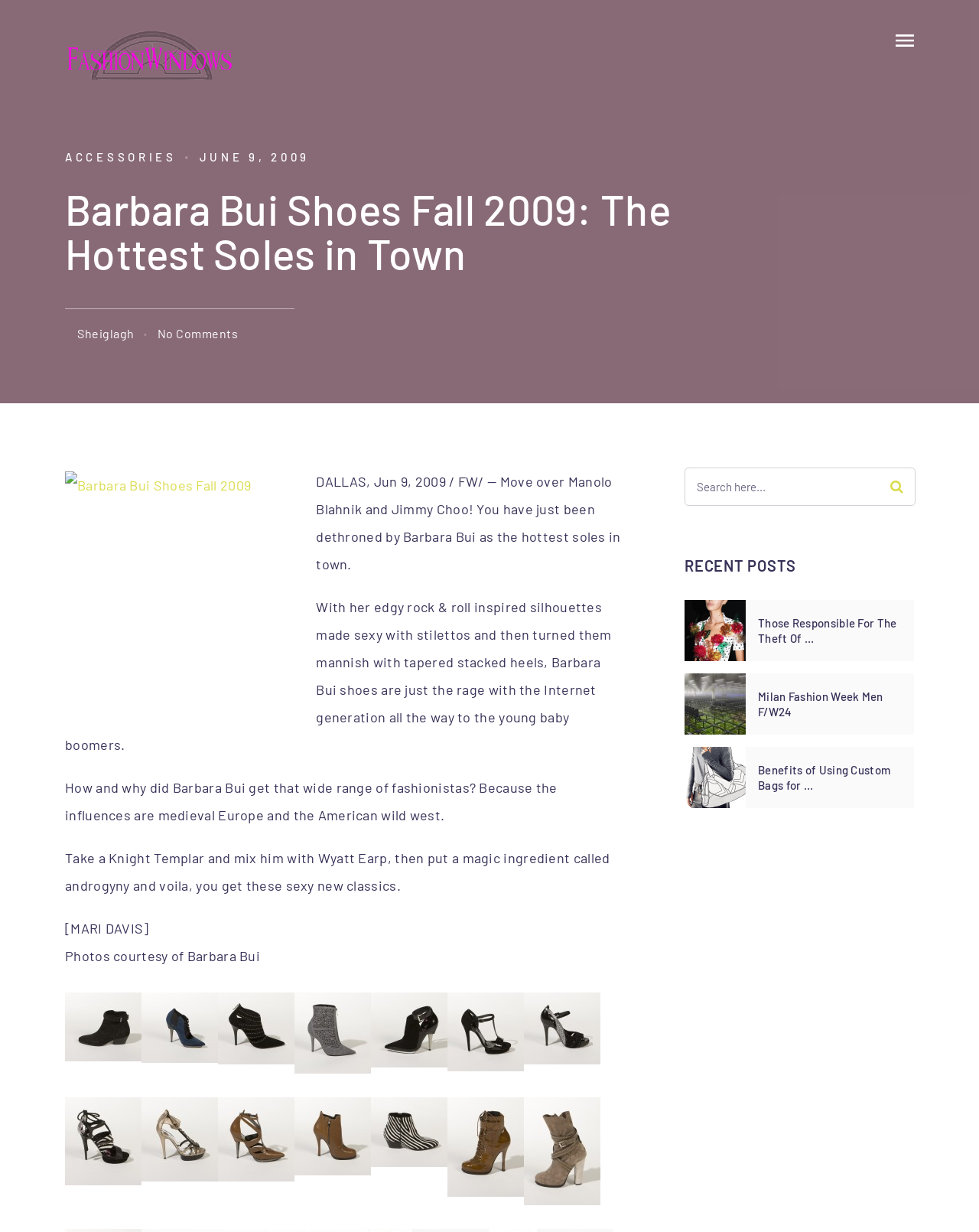Kindly determine the bounding box coordinates of the area that needs to be clicked to fulfill this instruction: "View 'Barbara Bui Shoes Fall 2009: The Hottest Soles in Town'".

[0.066, 0.152, 0.691, 0.224]